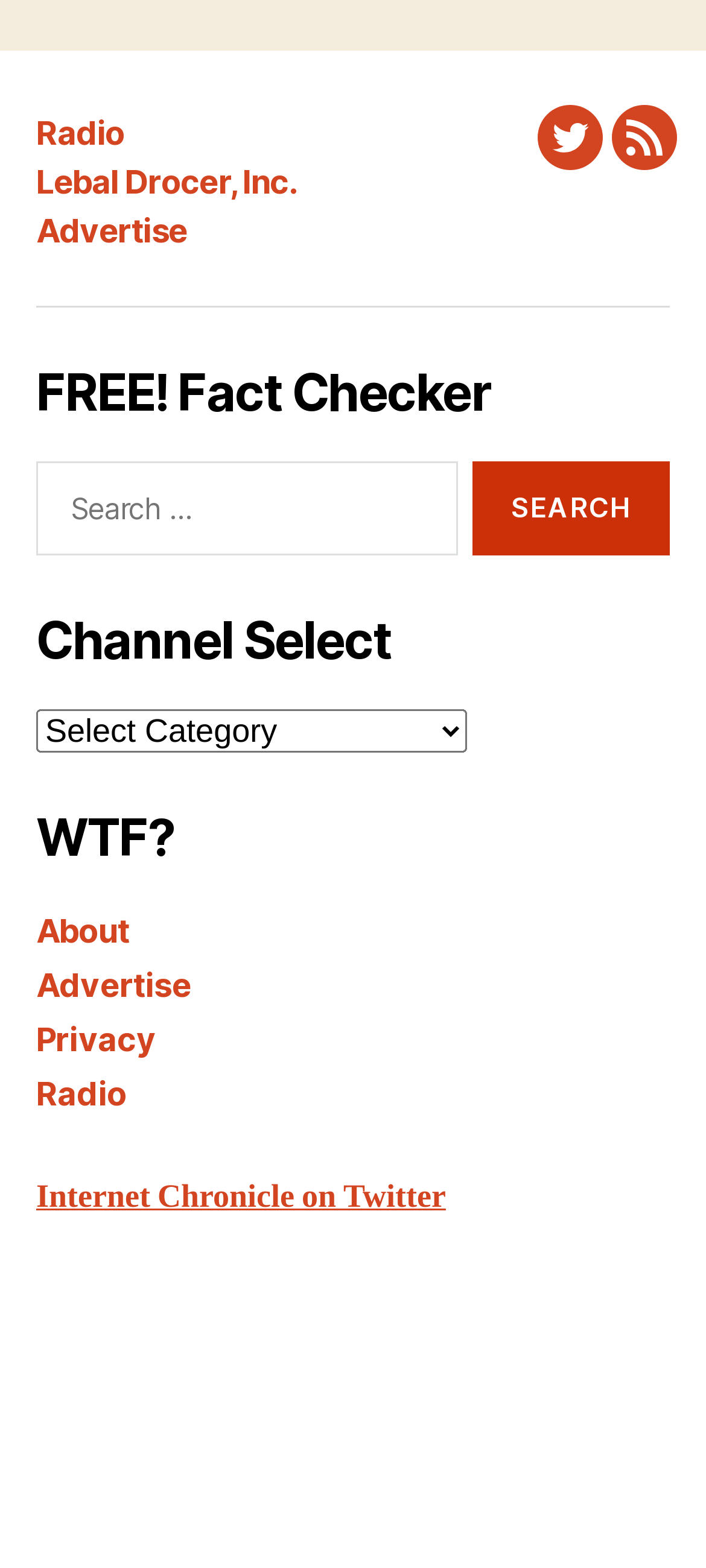Find the bounding box coordinates of the clickable area that will achieve the following instruction: "Read about the Internet Chronicle".

[0.051, 0.75, 0.632, 0.777]